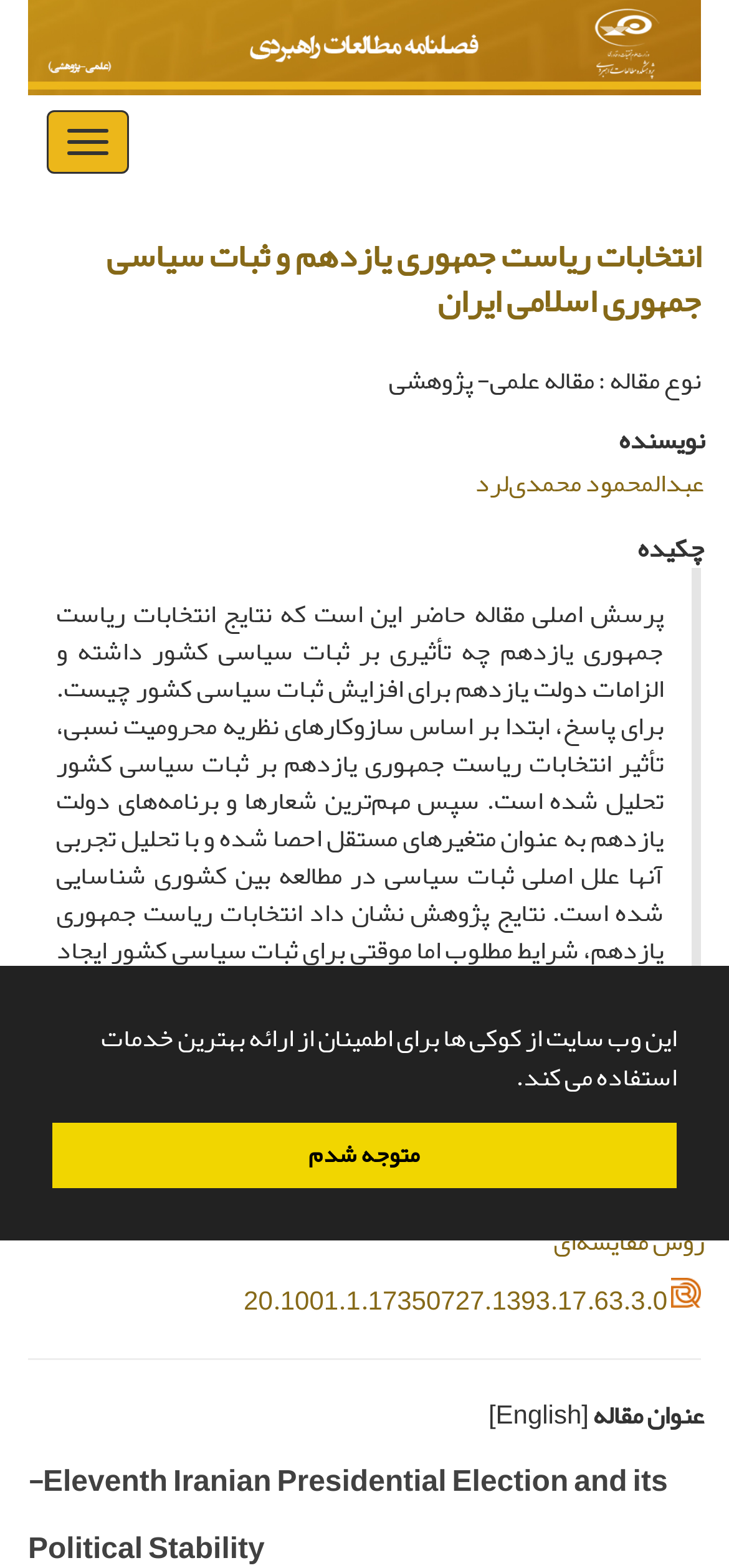Locate the bounding box coordinates of the element you need to click to accomplish the task described by this instruction: "Click the link to the article".

[0.334, 0.813, 0.915, 0.845]